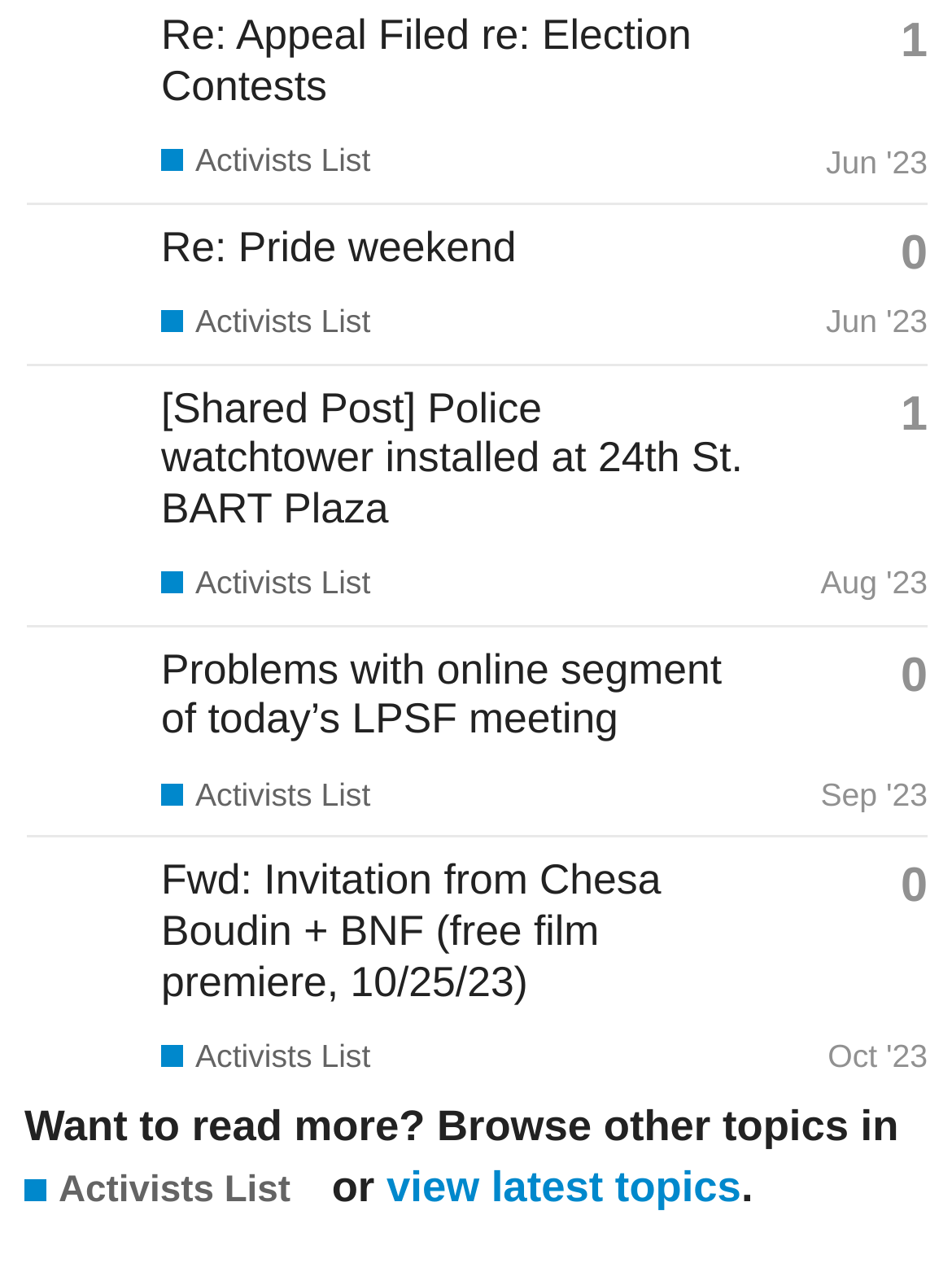Locate the bounding box coordinates of the area you need to click to fulfill this instruction: 'View the profile of crobell'. The coordinates must be in the form of four float numbers ranging from 0 to 1: [left, top, right, bottom].

[0.028, 0.037, 0.151, 0.07]